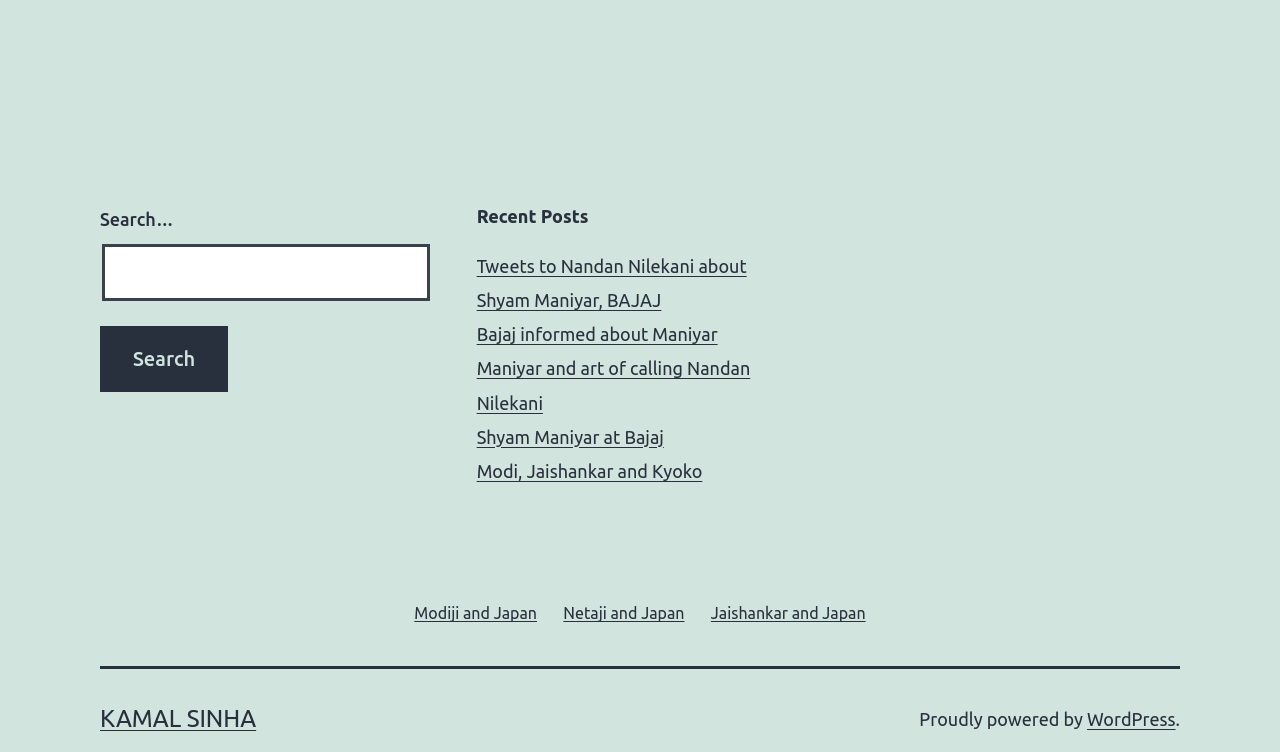Please identify the bounding box coordinates of the area I need to click to accomplish the following instruction: "Go to Modi, Jaishankar and Kyoko page".

[0.372, 0.613, 0.549, 0.64]